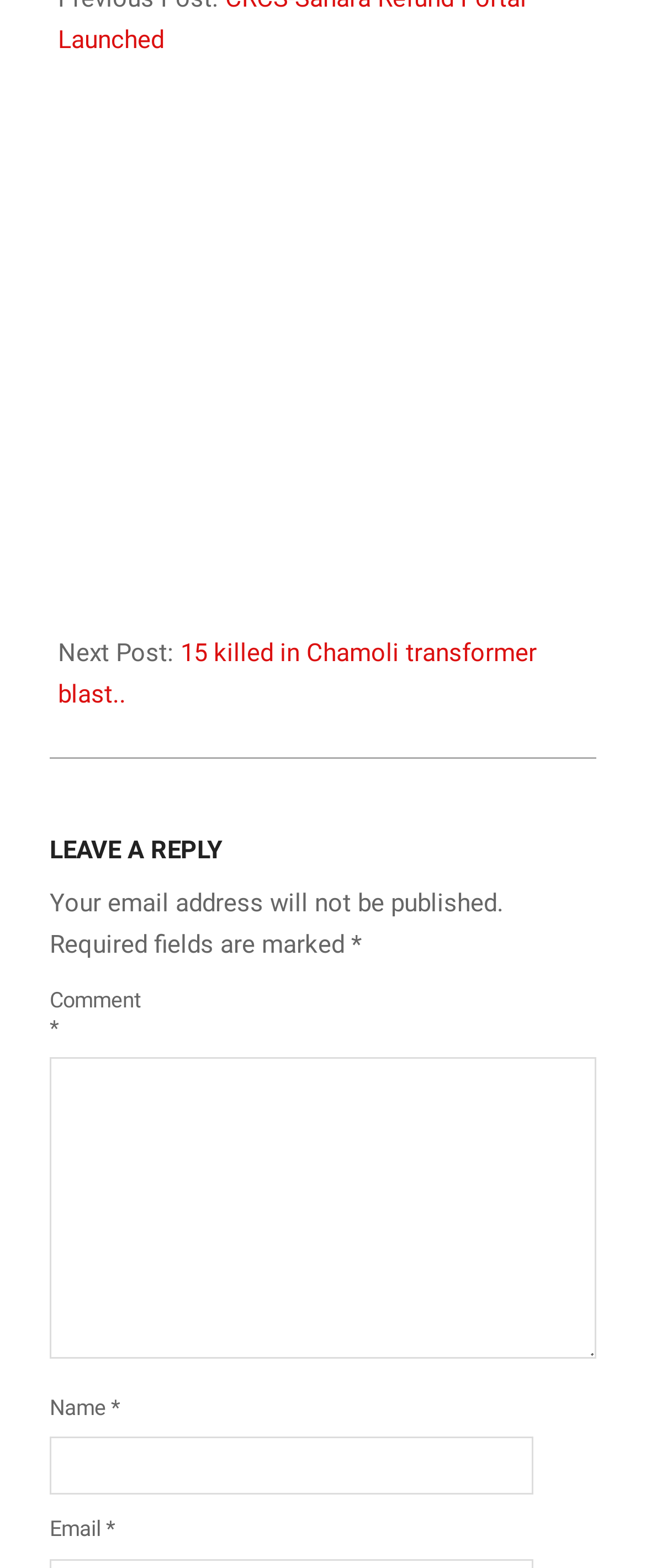Pinpoint the bounding box coordinates of the clickable area needed to execute the instruction: "Understand how bail bonds work in Texas". The coordinates should be specified as four float numbers between 0 and 1, i.e., [left, top, right, bottom].

None